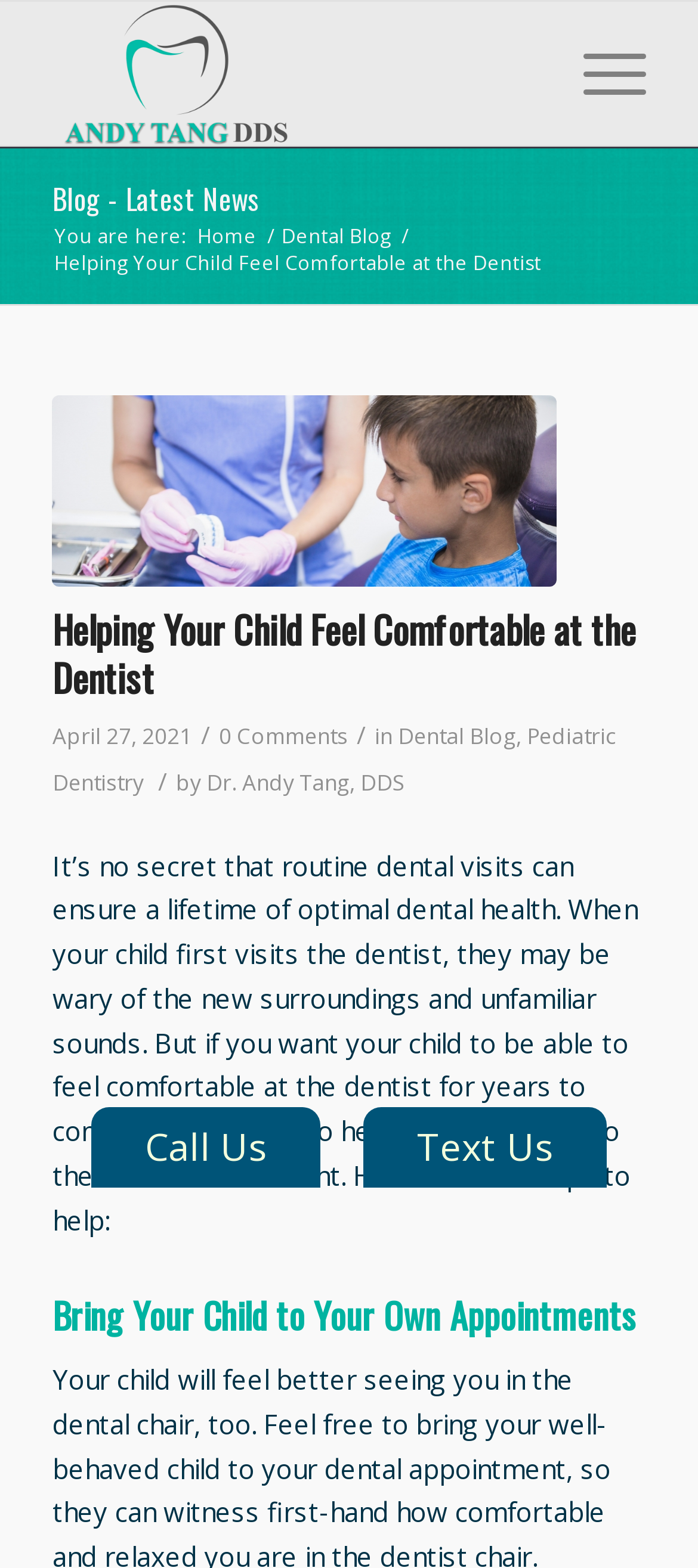Predict the bounding box of the UI element based on the description: "Blog - Latest News". The coordinates should be four float numbers between 0 and 1, formatted as [left, top, right, bottom].

[0.075, 0.113, 0.372, 0.14]